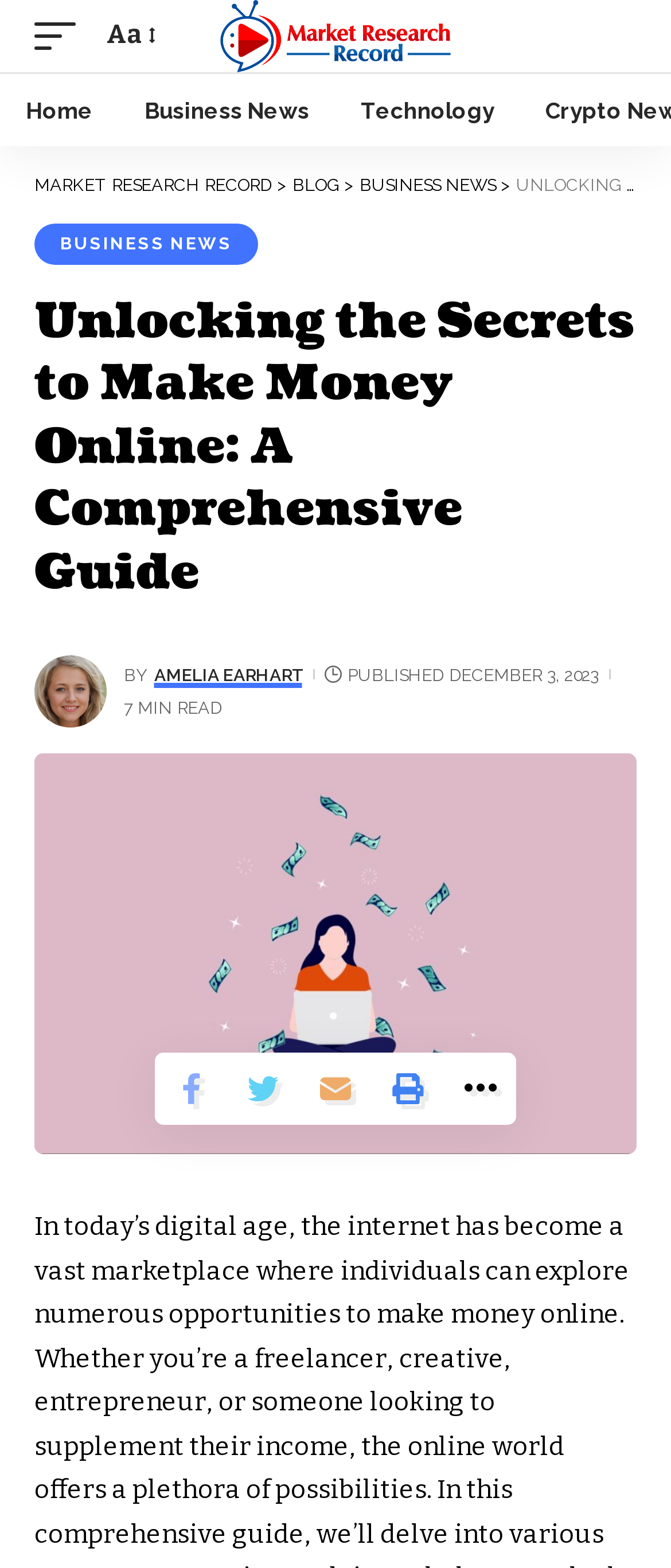What is the category of the article?
Answer the question in a detailed and comprehensive manner.

The category of the article can be determined by looking at the link 'BUSINESS NEWS' which is located at the top of the webpage, near the heading.